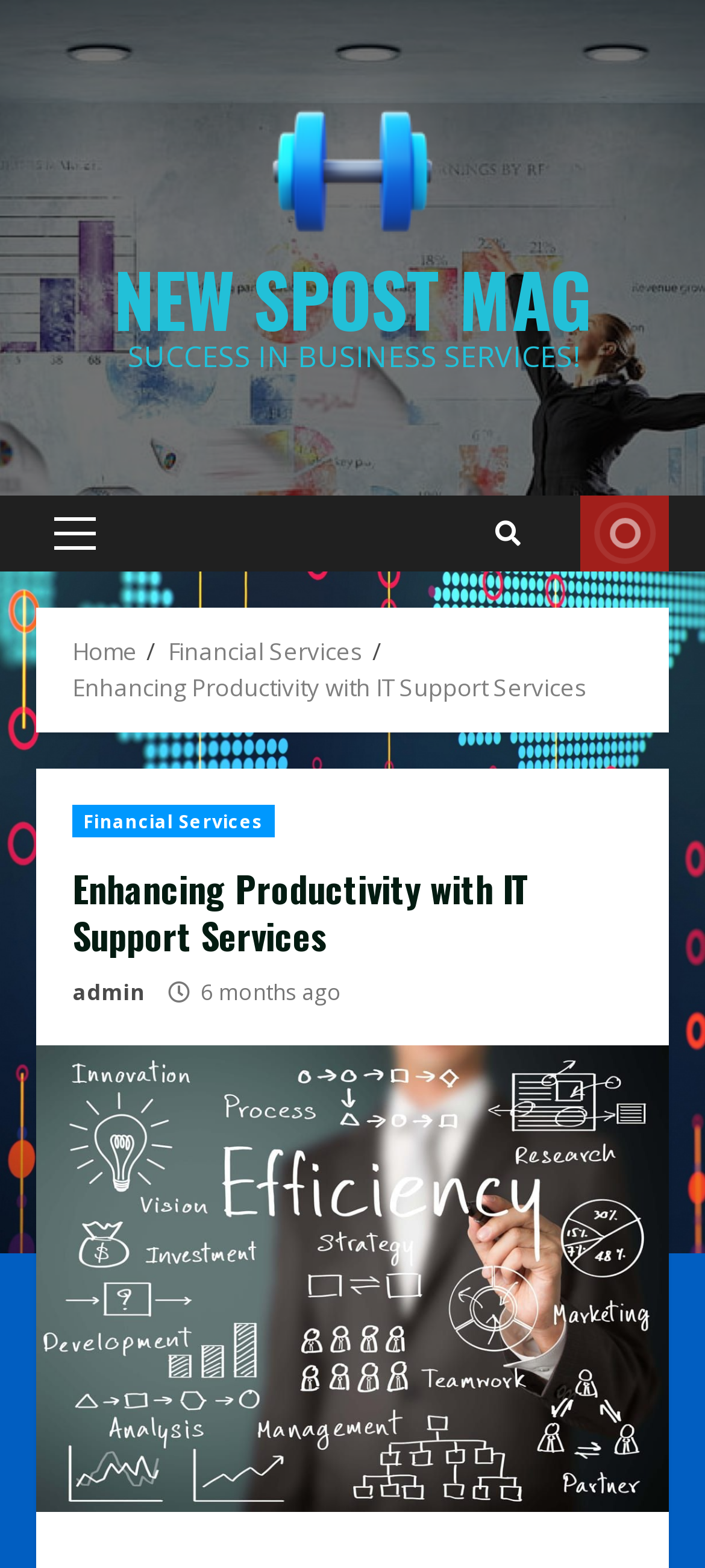Provide a one-word or short-phrase response to the question:
What is the name of the magazine?

new spost mag